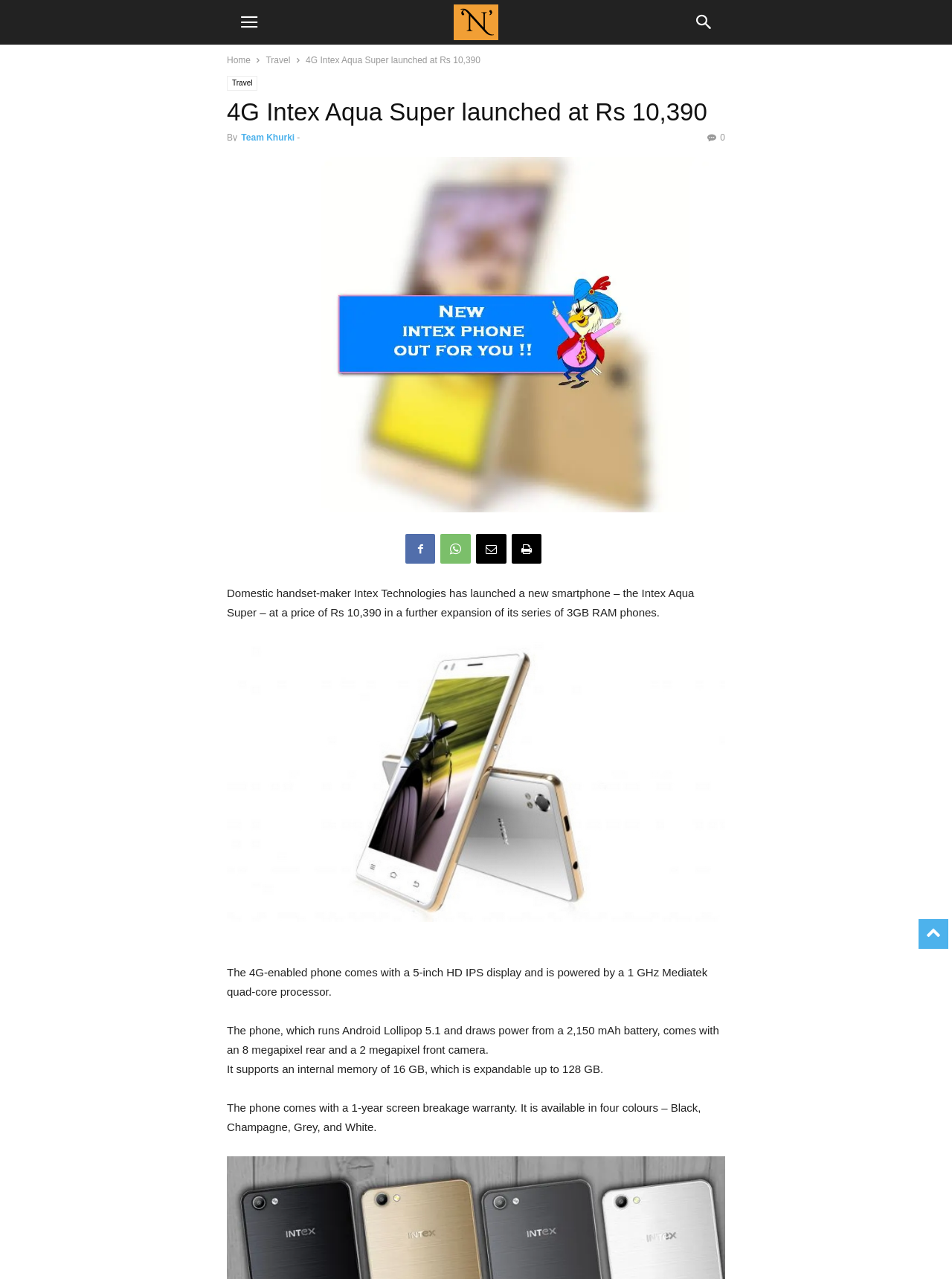How many colors is Intex Aqua Super available in?
Using the screenshot, give a one-word or short phrase answer.

4